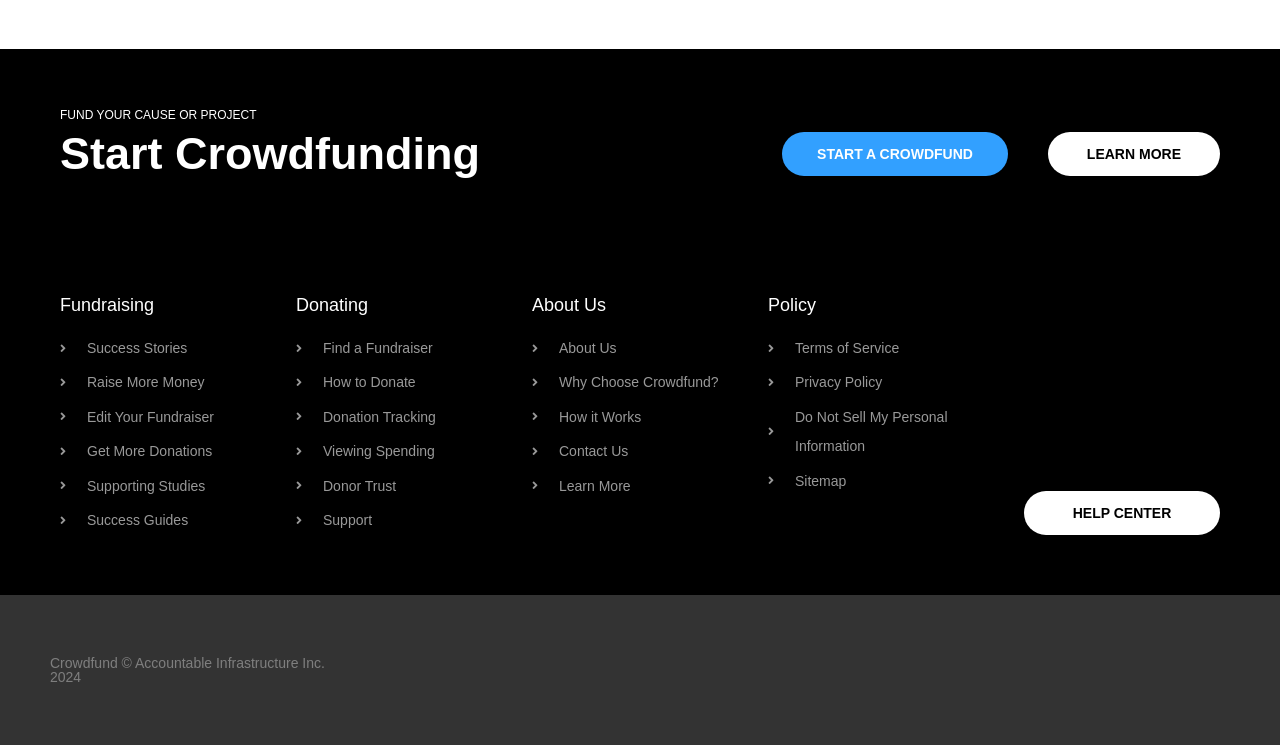Identify the bounding box coordinates of the specific part of the webpage to click to complete this instruction: "Learn more about crowdfunding".

[0.819, 0.177, 0.953, 0.236]